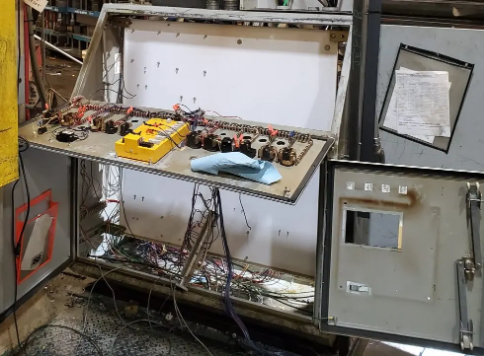Present a detailed portrayal of the image.

The image showcases an open control panel, revealing a complex interior filled with various electronic components and wiring. The panel is equipped with a yellow control unit prominently displayed at the center, surrounded by multiple switches, circuit boards, and wires, indicating an advanced system possibly related to industrial machinery. A blue cloth rests on the control unit, suggesting maintenance or adjustment work. The backdrop highlights the industrial environment with visible infrastructure that suggests this setup is part of a larger mechanical system.